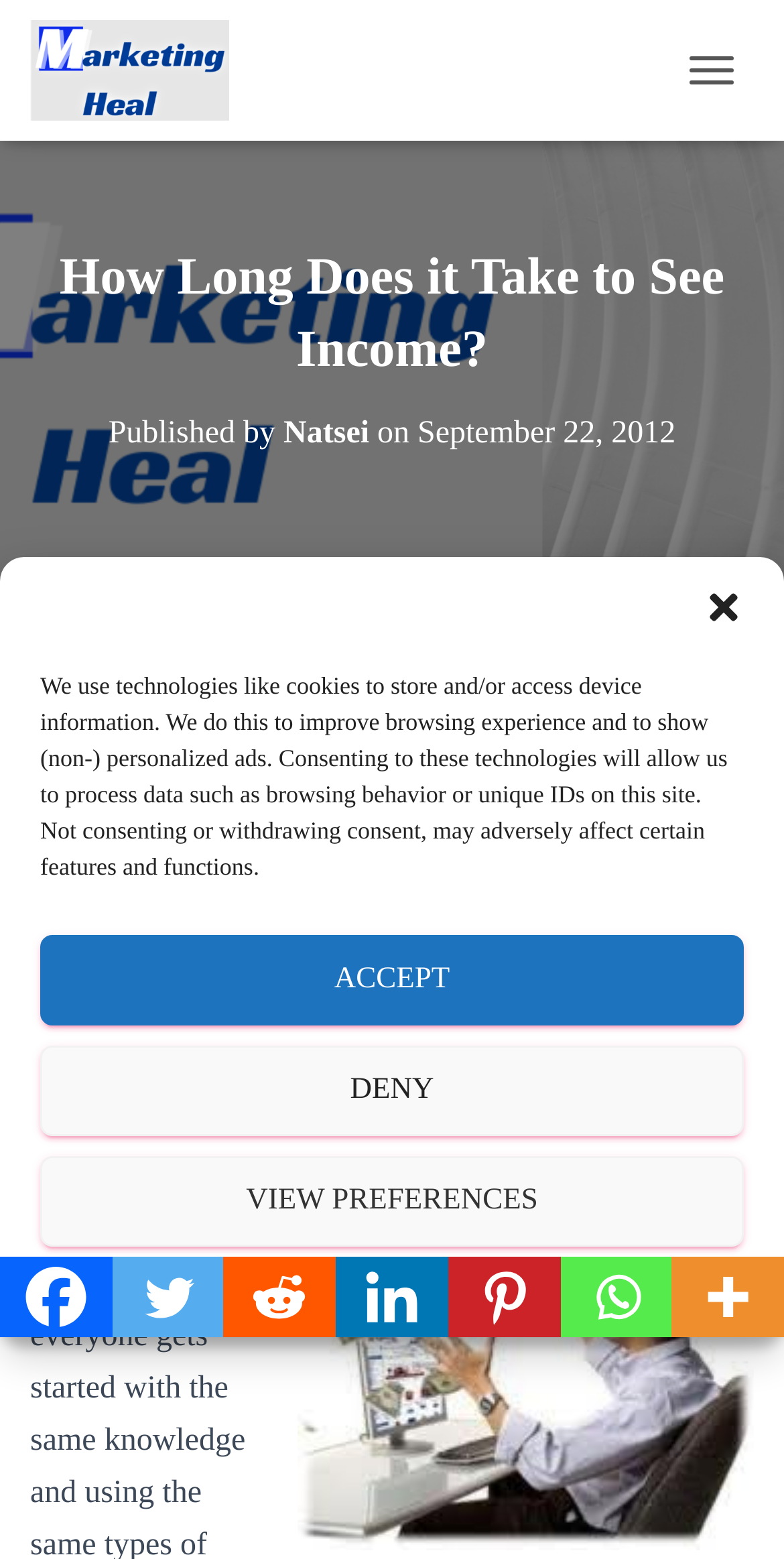Determine the bounding box coordinates of the section to be clicked to follow the instruction: "Click the close dialog button". The coordinates should be given as four float numbers between 0 and 1, formatted as [left, top, right, bottom].

[0.897, 0.376, 0.949, 0.402]